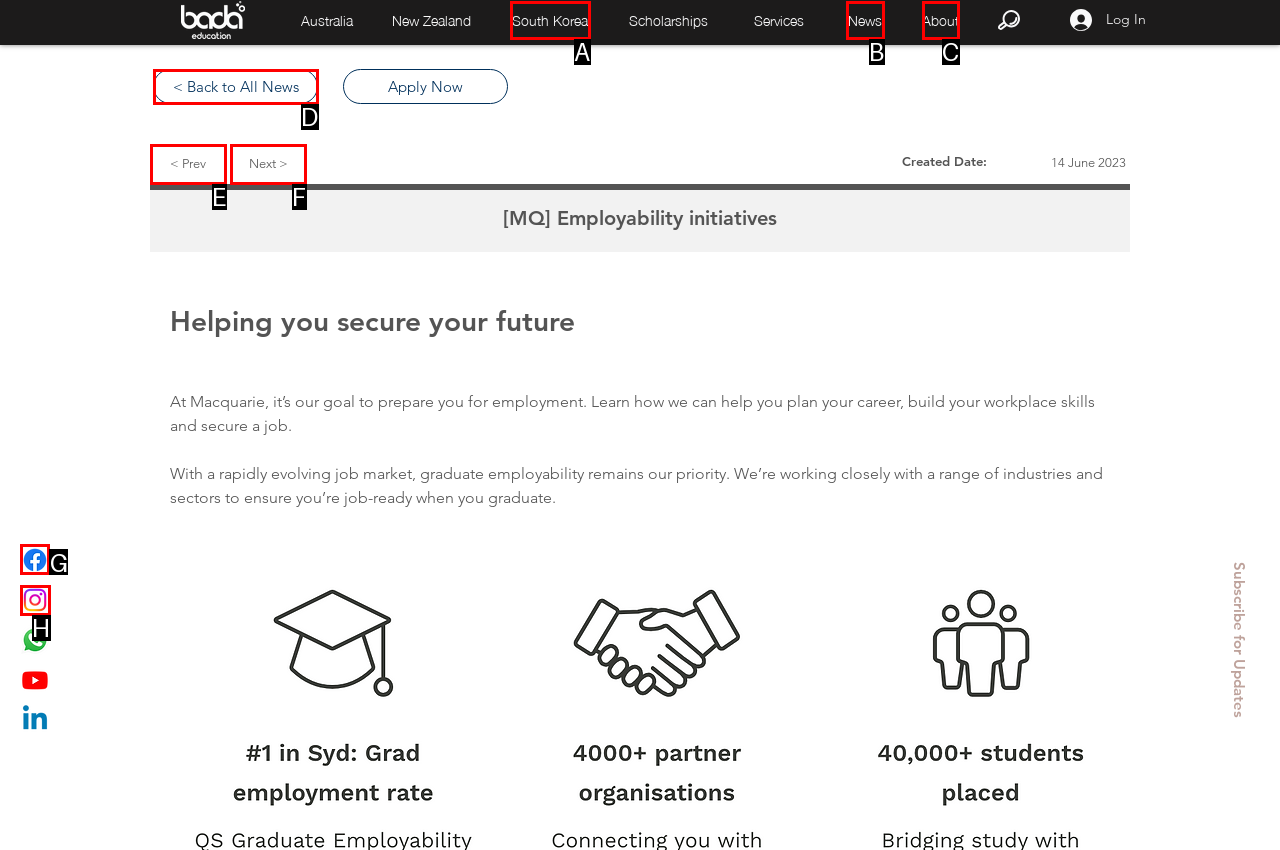Identify the HTML element that should be clicked to accomplish the task: Visit Facebook
Provide the option's letter from the given choices.

G